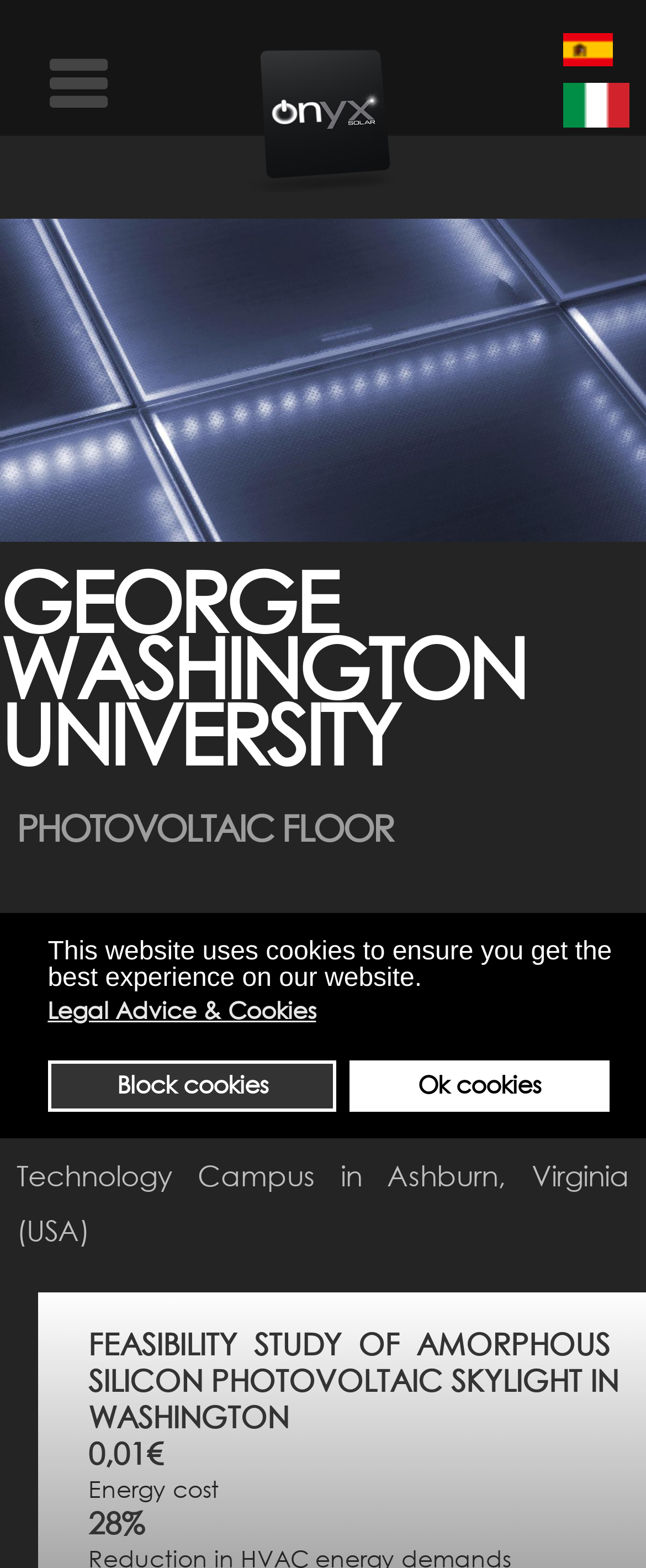What is the energy cost?
Refer to the image and give a detailed answer to the query.

I found the answer by looking at the static text element that says '0,01€' and is located near the text 'Energy cost'.